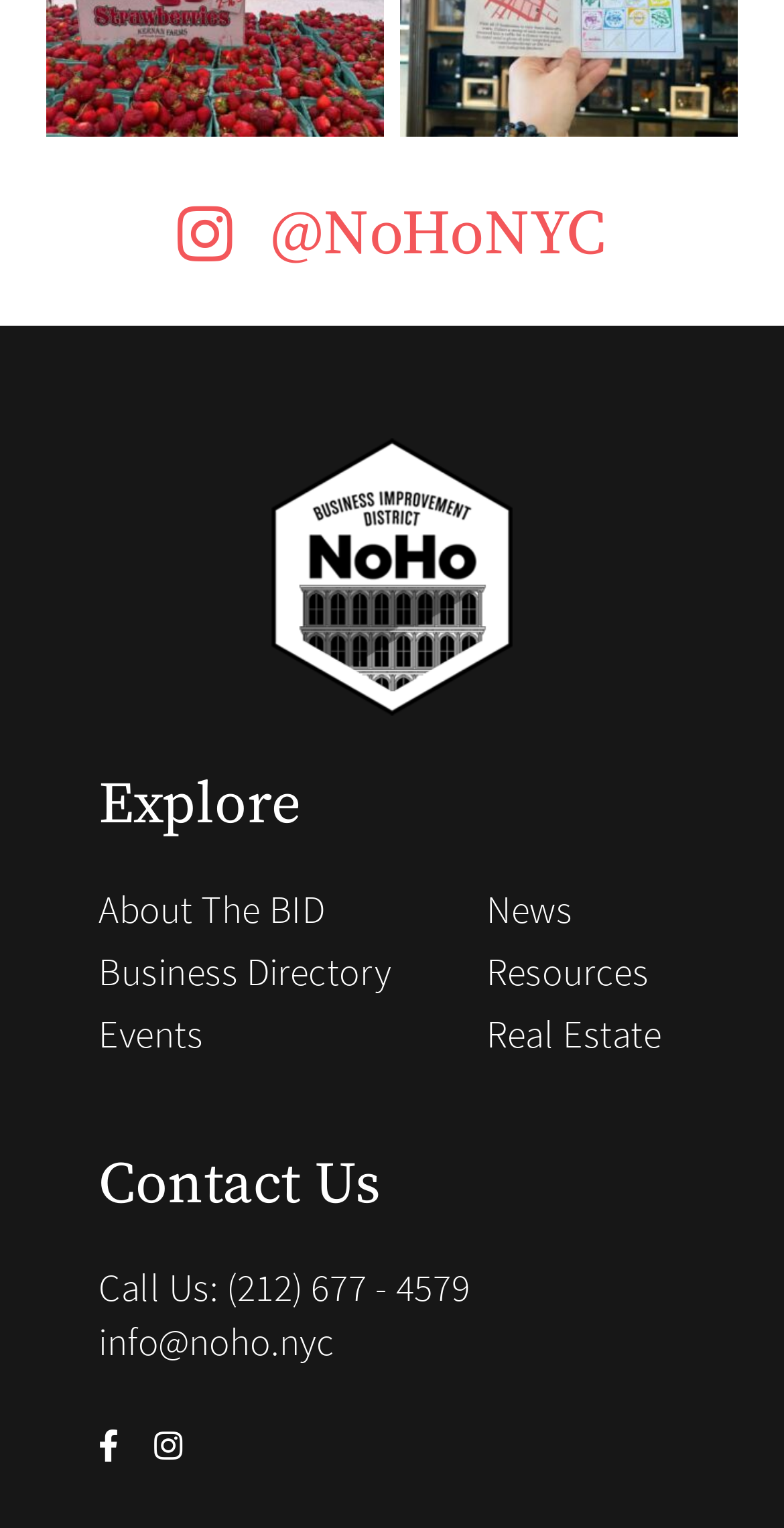Please determine the bounding box coordinates of the clickable area required to carry out the following instruction: "View the About The BID page". The coordinates must be four float numbers between 0 and 1, represented as [left, top, right, bottom].

[0.126, 0.579, 0.414, 0.61]